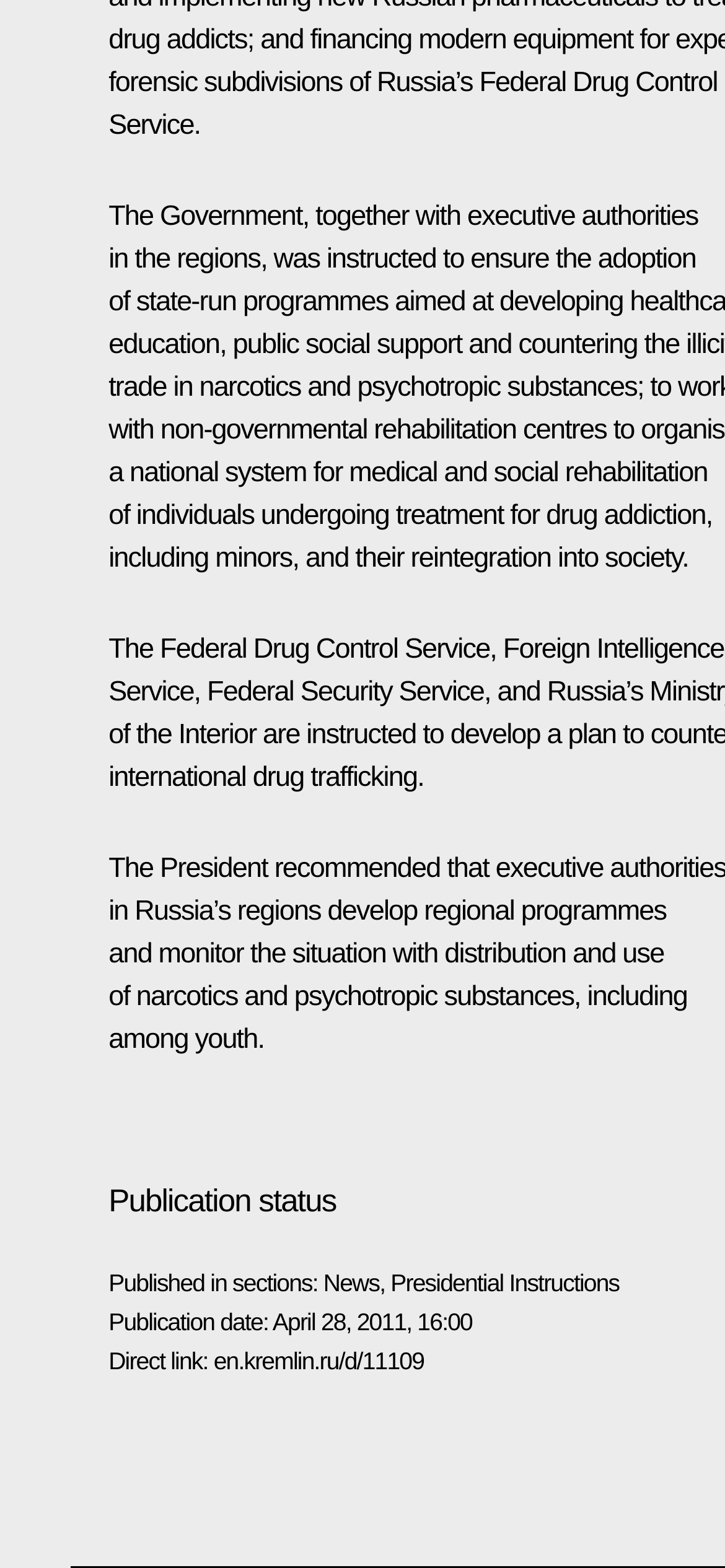What is the publication date of this document?
Using the screenshot, give a one-word or short phrase answer.

April 28, 2011, 16:00